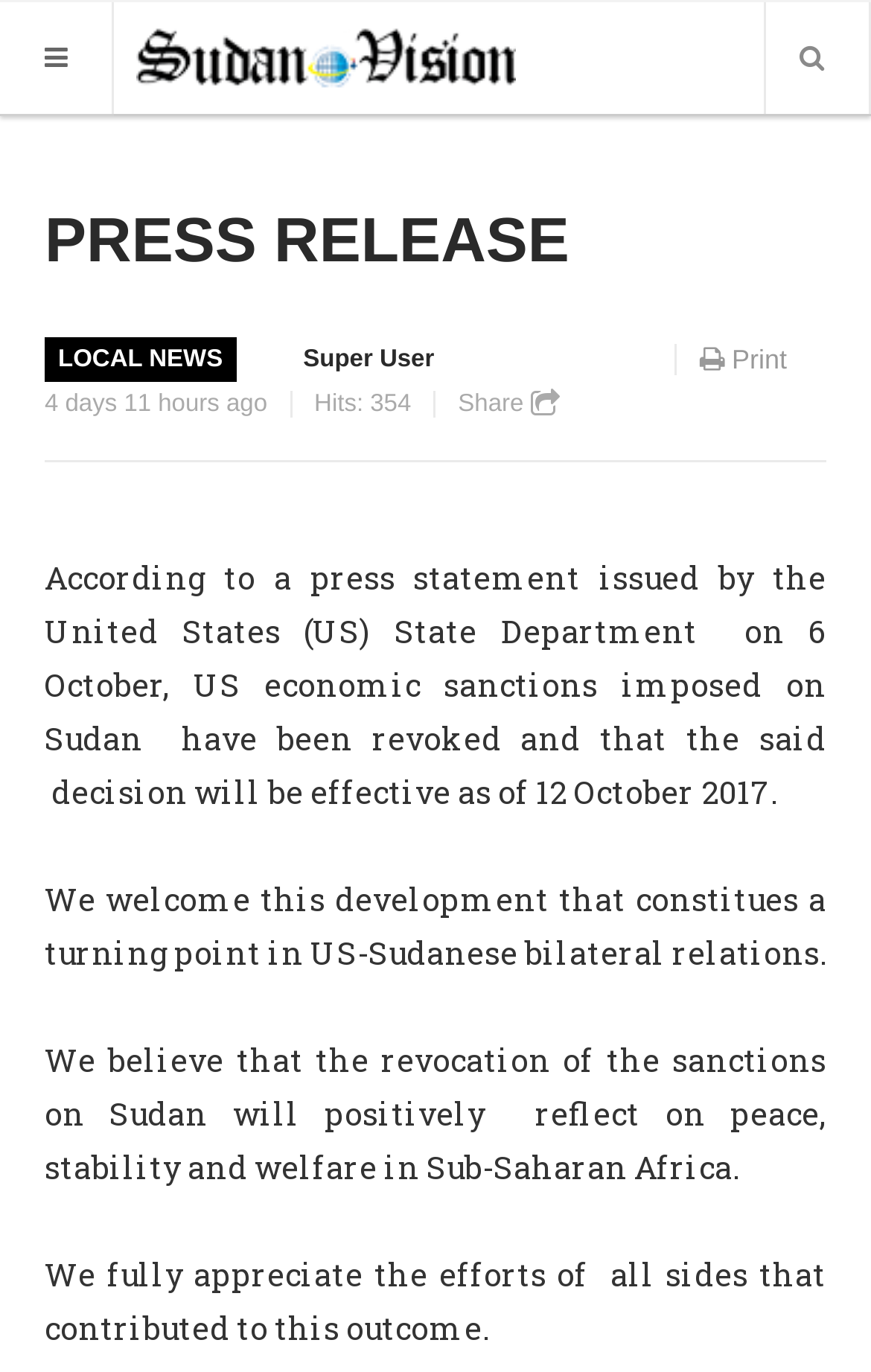Please find the bounding box coordinates for the clickable element needed to perform this instruction: "Click on the NEWS link".

[0.051, 0.199, 0.486, 0.247]